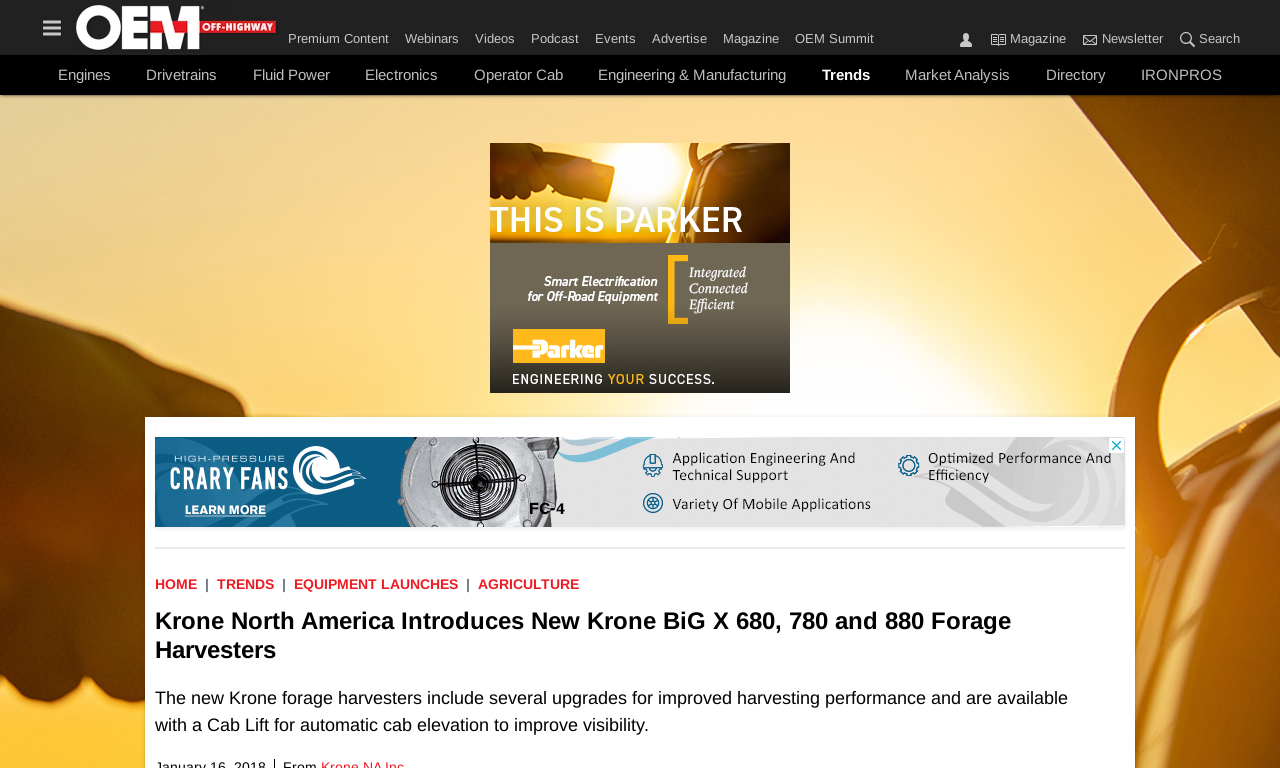What is the primary focus of the webpage?
Based on the visual content, answer with a single word or a brief phrase.

New forage harvesters